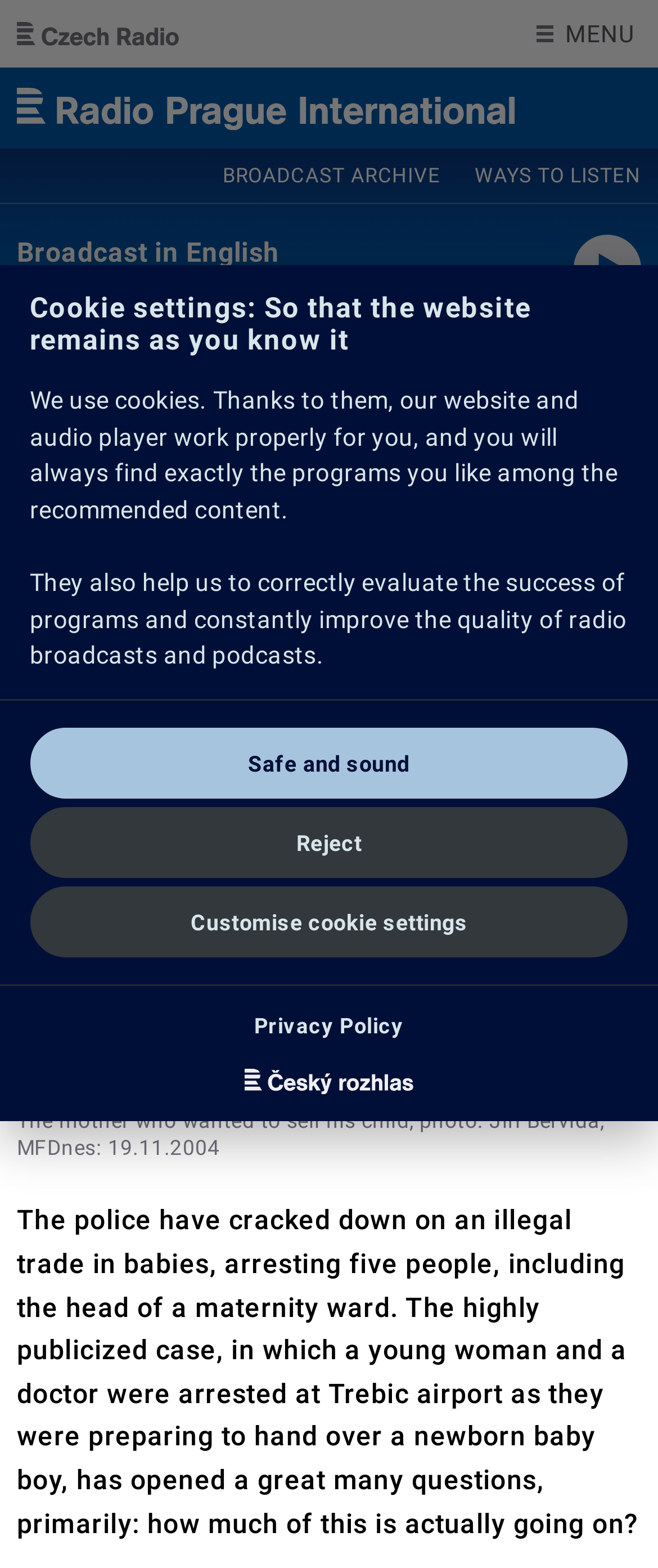Give a concise answer of one word or phrase to the question: 
What is the date of the news article?

11/19/2004